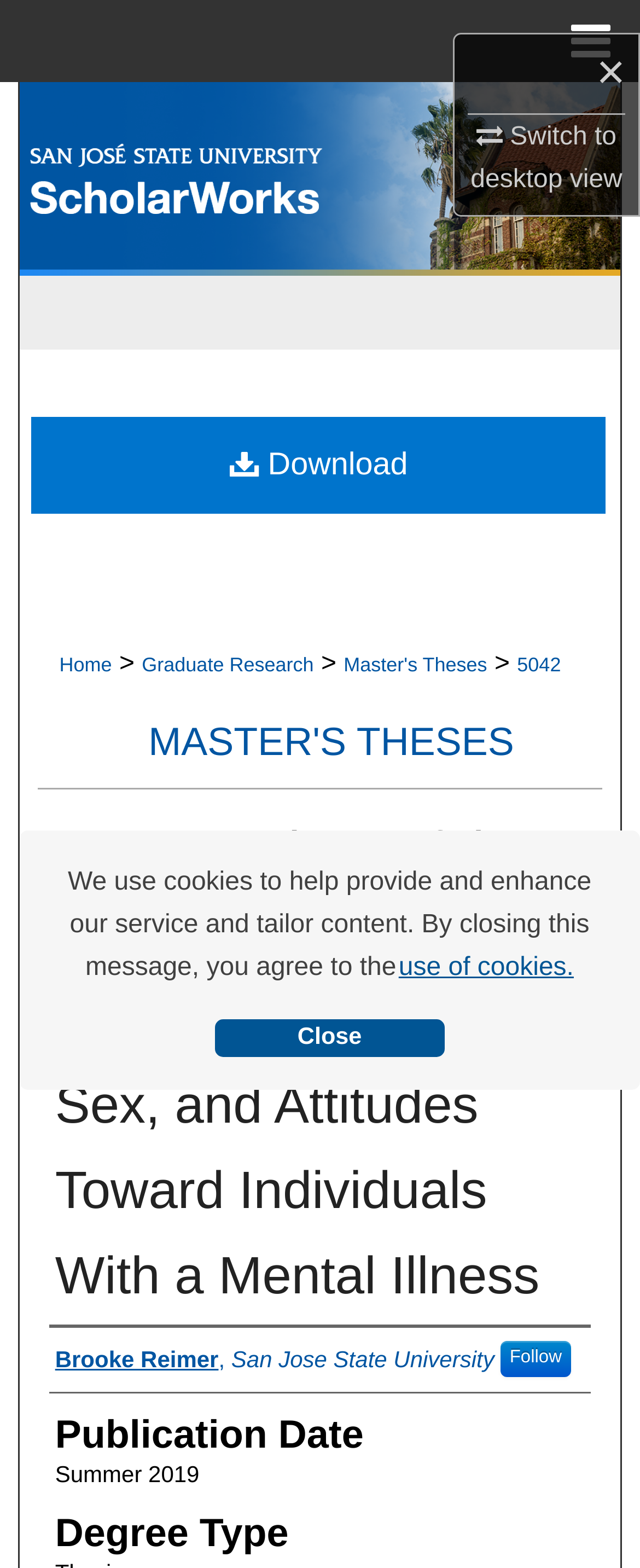Explain the features and main sections of the webpage comprehensively.

This webpage appears to be a scholarly article or thesis page. At the top, there is a dialog box for cookie consent, which includes a message about using cookies to enhance the service and tailor content, along with buttons to learn more about cookies and dismiss the message.

Above the main content, there are several links and icons, including a close button, a switch to desktop view button, a menu button, and a search icon. There are also links to the home page, browse collections, my account, and about, although these are currently hidden.

The main content of the page is divided into sections. At the top, there is a breadcrumb navigation menu that shows the path from the home page to the current page, which is a Master's thesis. Below this, there is a heading that reads "MASTER'S THESES" and a link to the same.

The main article title, "A Comparison of the Relationship Between Gender Adherence, Sex, and Attitudes Toward Individuals With a Mental Illness", is displayed prominently, along with a link to the article. Below this, there are headings for the author, publication date, and degree type, along with corresponding links and text. The author is listed as Brooke Reimer, and the publication date is Summer 2019. The degree type is a thesis.

Finally, there is a download button at the bottom of the page.